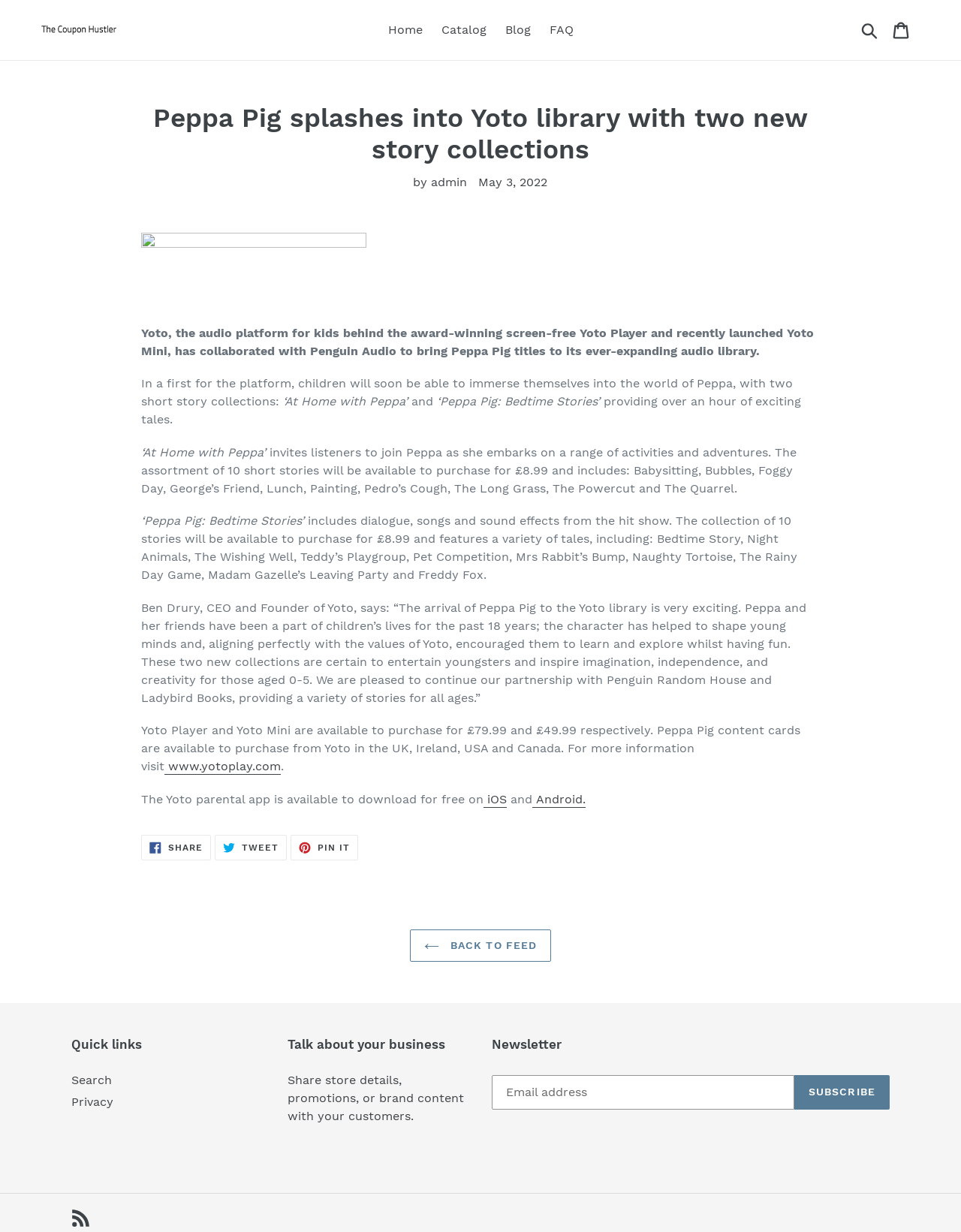Identify the bounding box for the UI element described as: "Subscribe". The coordinates should be four float numbers between 0 and 1, i.e., [left, top, right, bottom].

[0.826, 0.872, 0.926, 0.9]